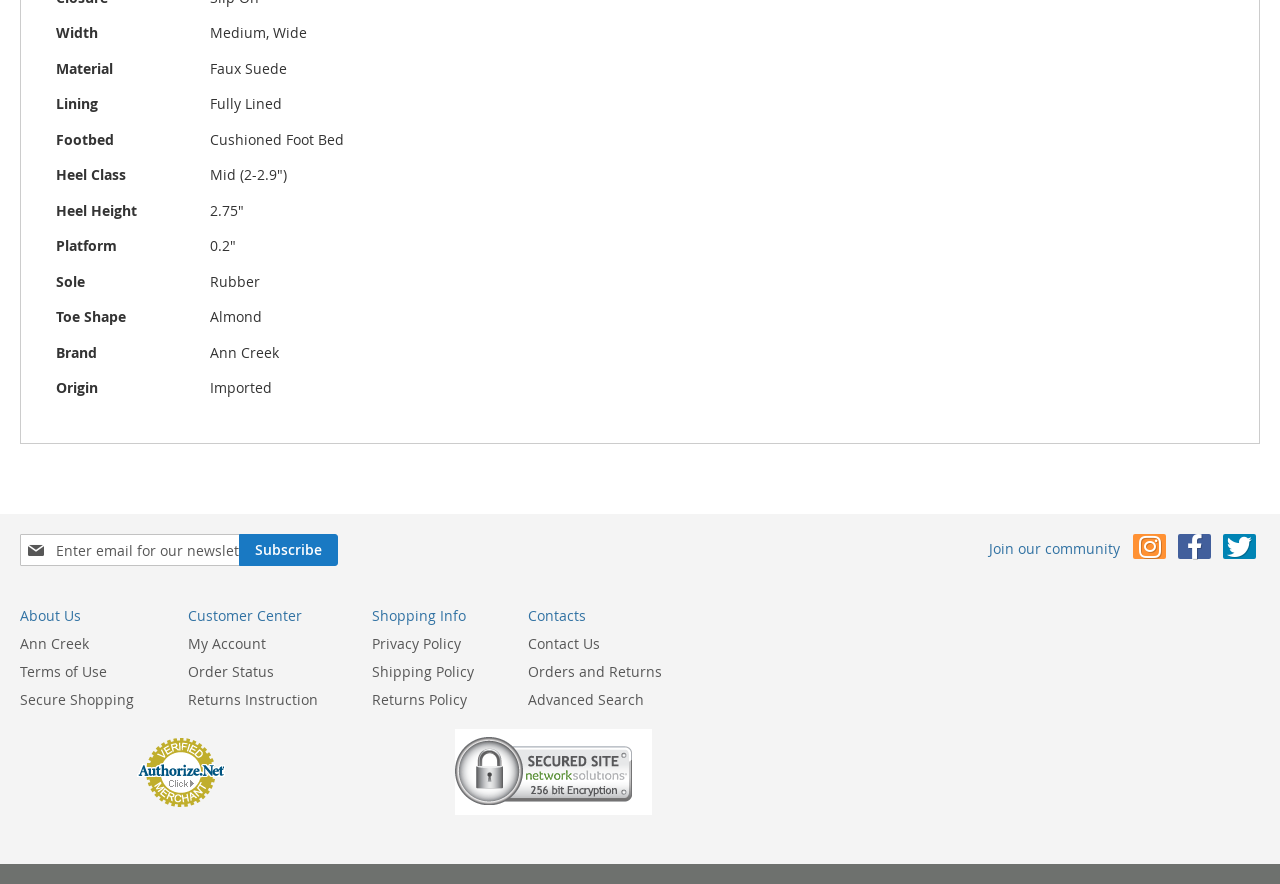Give a concise answer using only one word or phrase for this question:
What is the material of the shoe?

Faux Suede